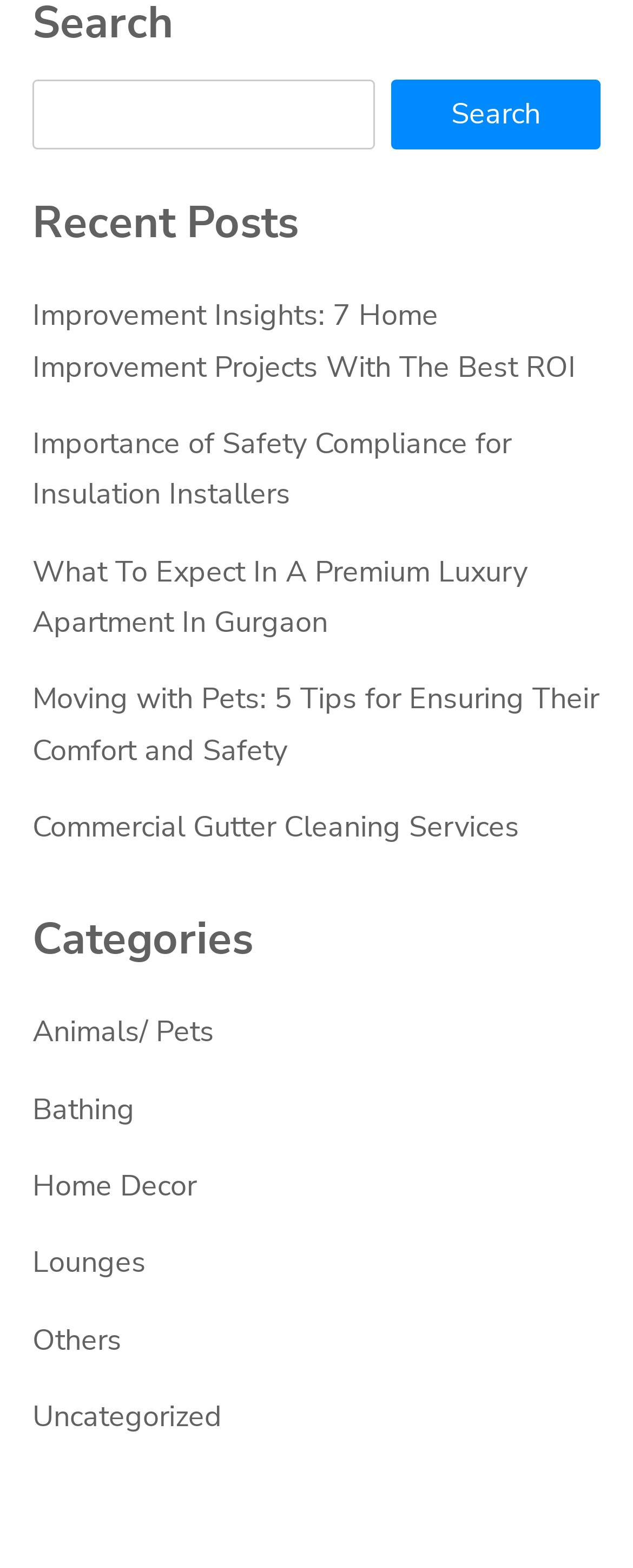What is the purpose of the links under 'Recent Posts'?
Using the image as a reference, give a one-word or short phrase answer.

To read articles